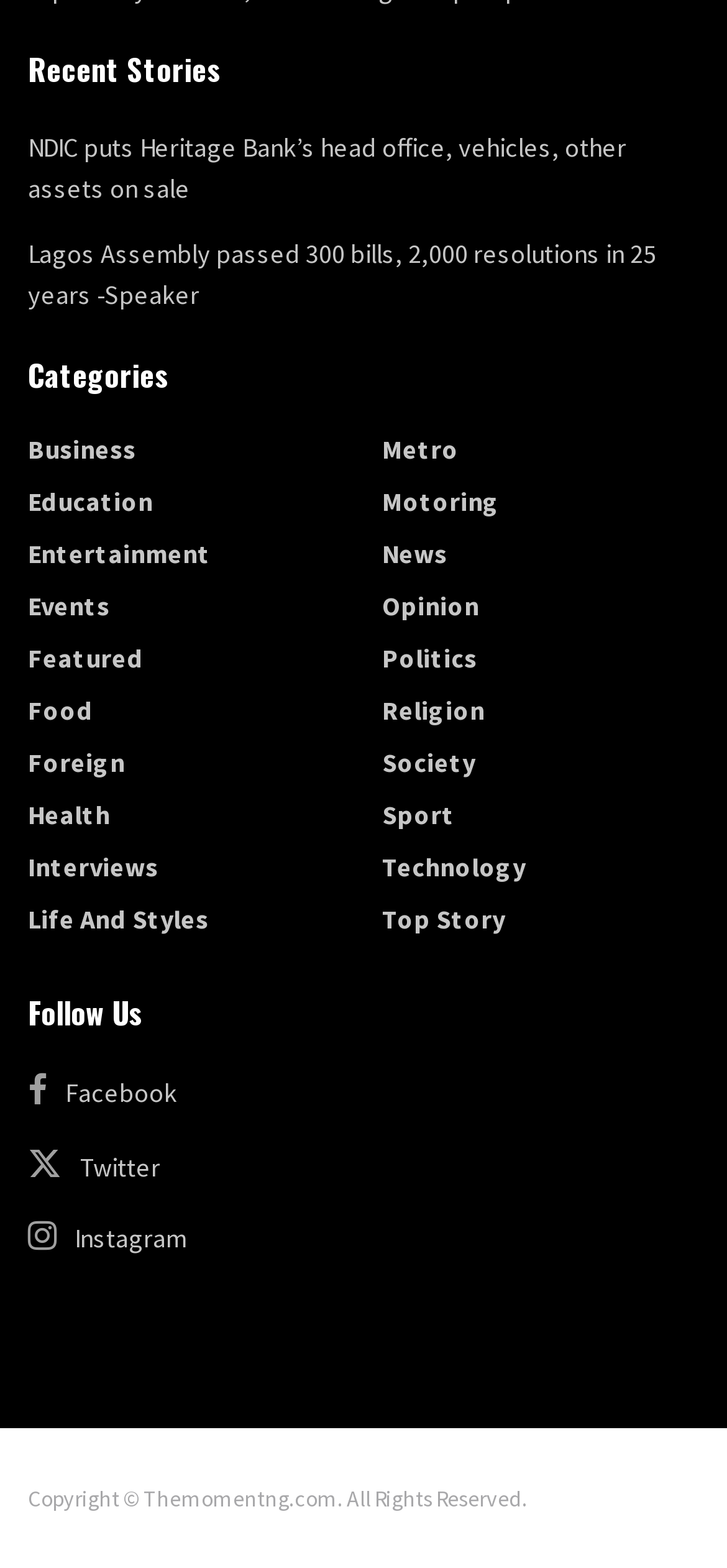How many categories are listed on the webpage?
Using the information from the image, give a concise answer in one word or a short phrase.

19